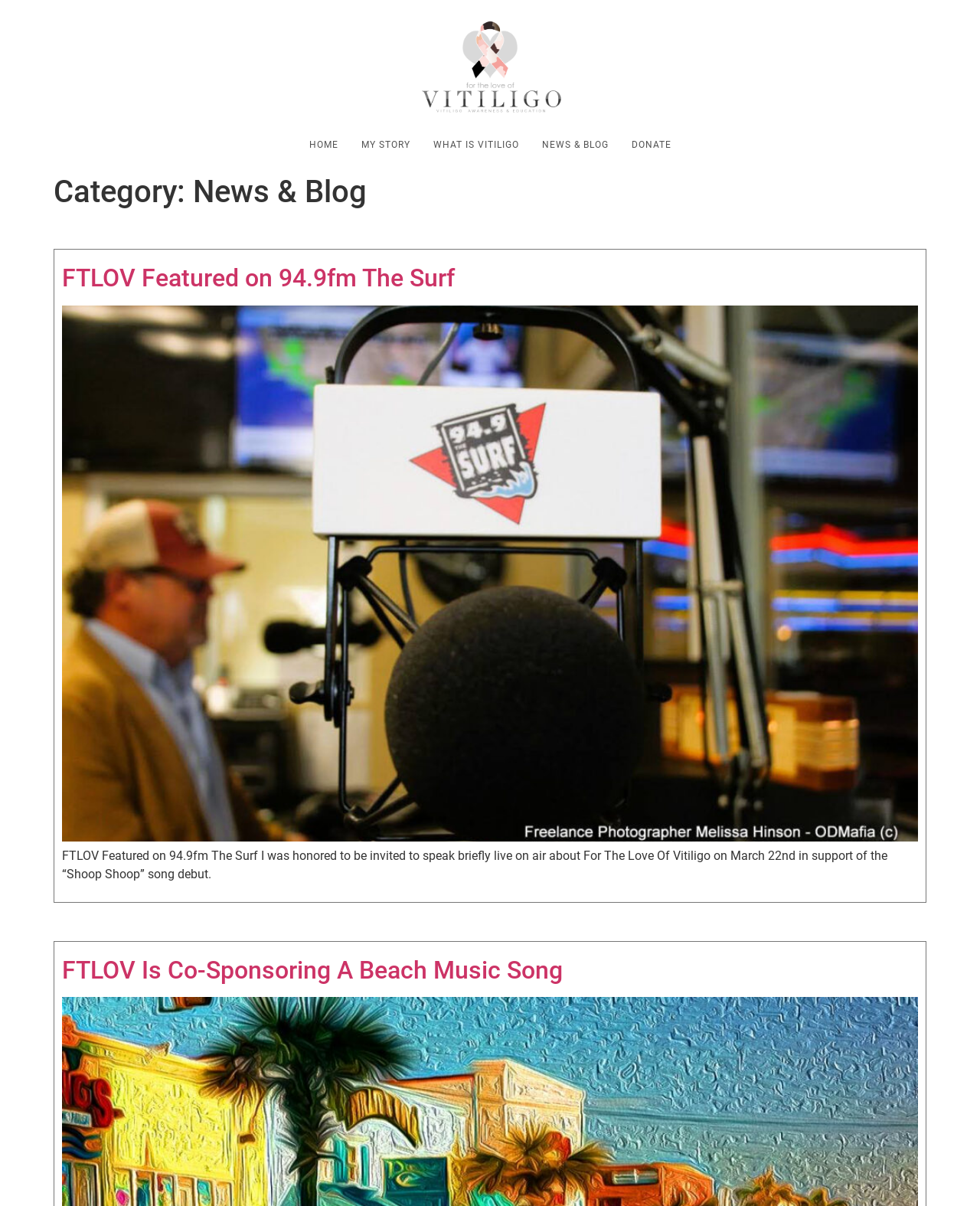Identify the bounding box coordinates for the UI element described as follows: "info@shallowbaymotel.com". Ensure the coordinates are four float numbers between 0 and 1, formatted as [left, top, right, bottom].

None